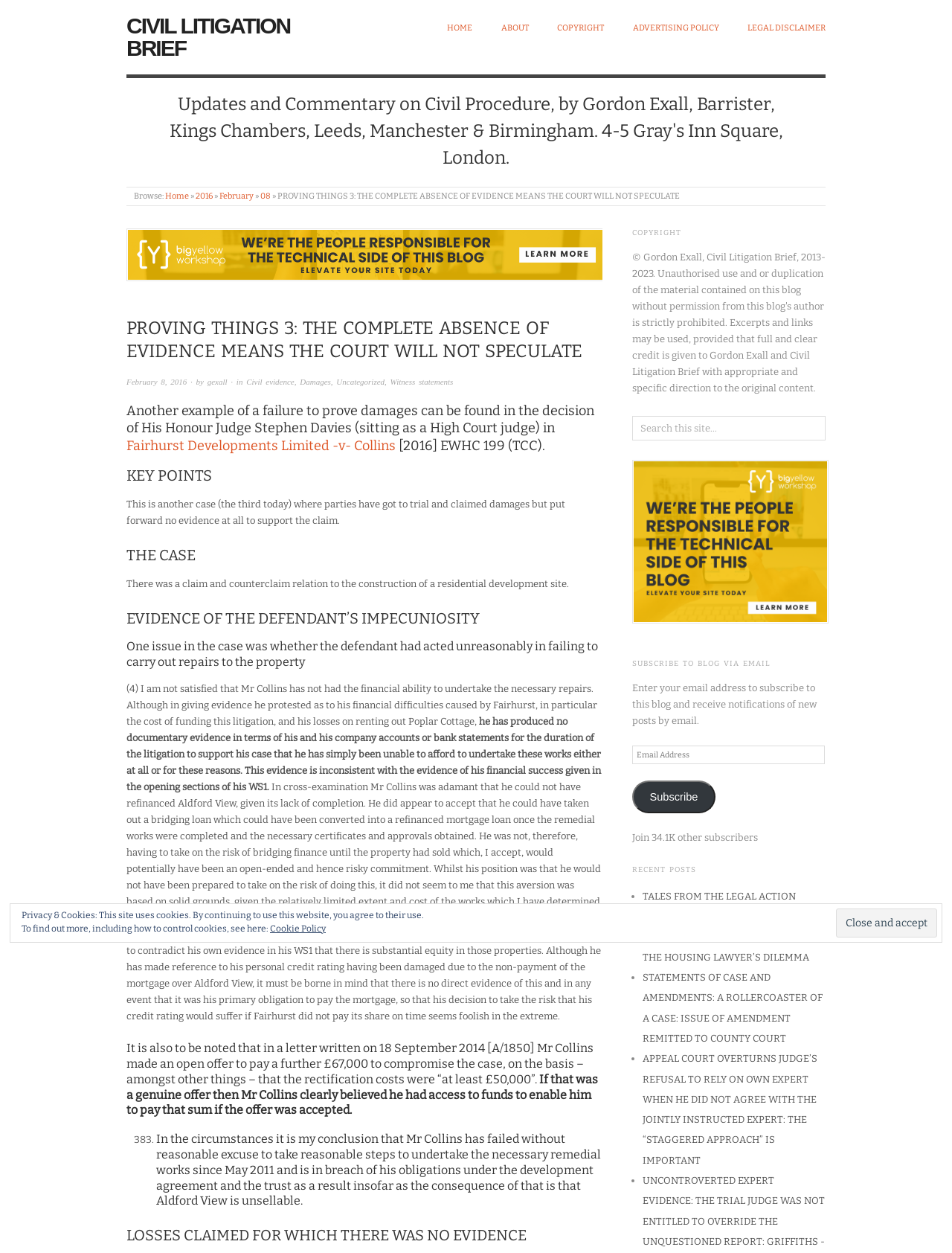Kindly determine the bounding box coordinates for the area that needs to be clicked to execute this instruction: "Subscribe to blog via email".

[0.664, 0.526, 0.867, 0.534]